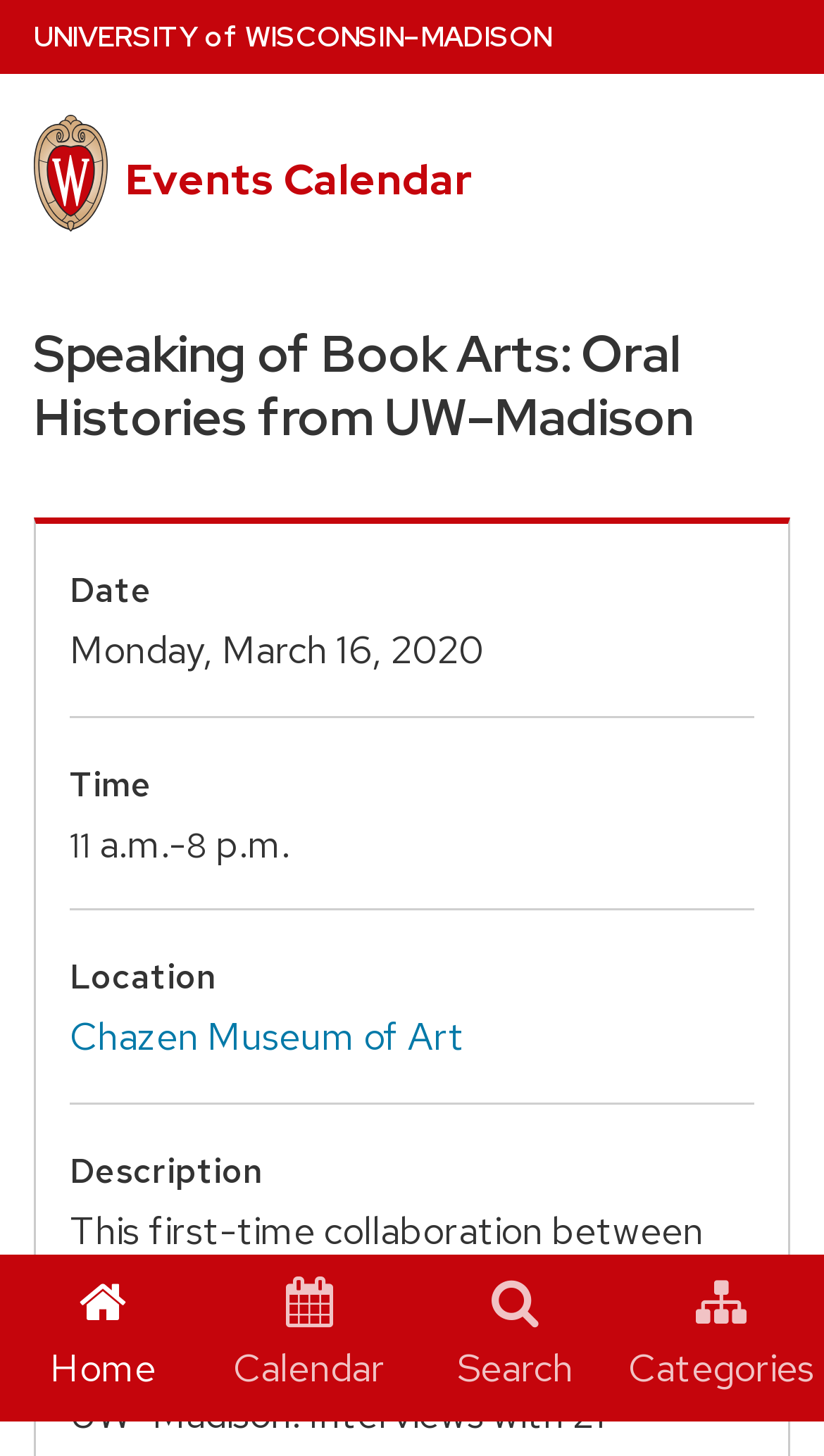Locate the bounding box of the UI element based on this description: "Calendar". Provide four float numbers between 0 and 1 as [left, top, right, bottom].

[0.25, 0.862, 0.5, 0.976]